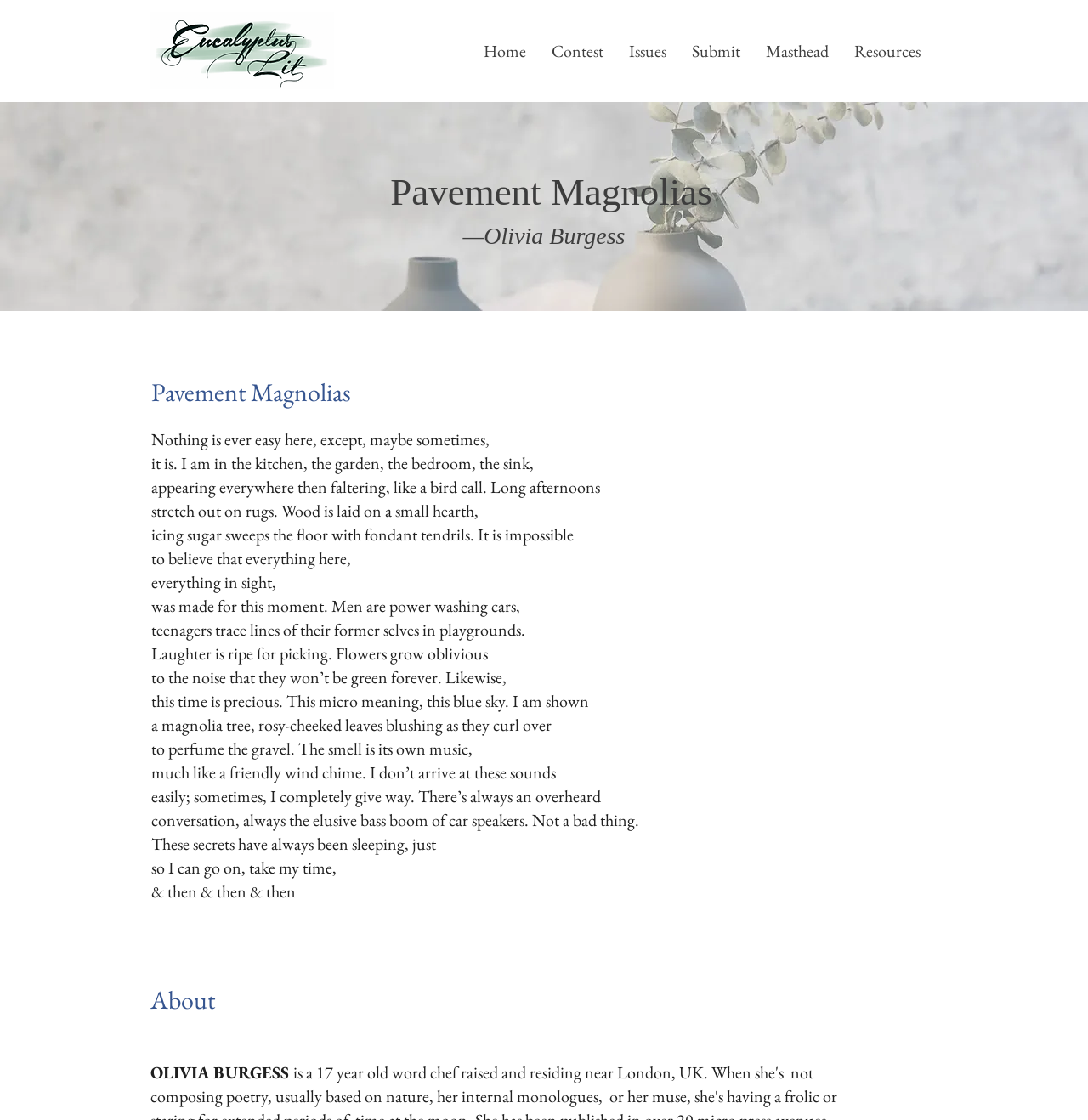Is the poem written in a formal tone?
Answer the question with a single word or phrase by looking at the picture.

No